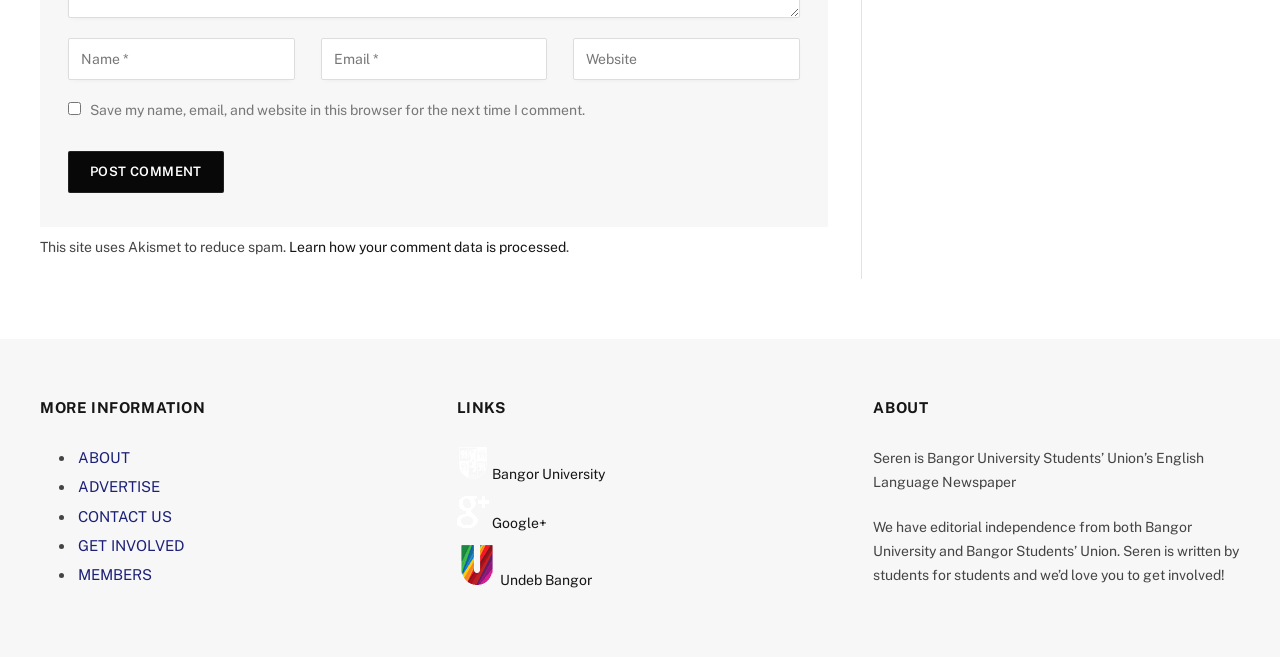Can you show the bounding box coordinates of the region to click on to complete the task described in the instruction: "Click the post comment button"?

[0.053, 0.23, 0.175, 0.294]